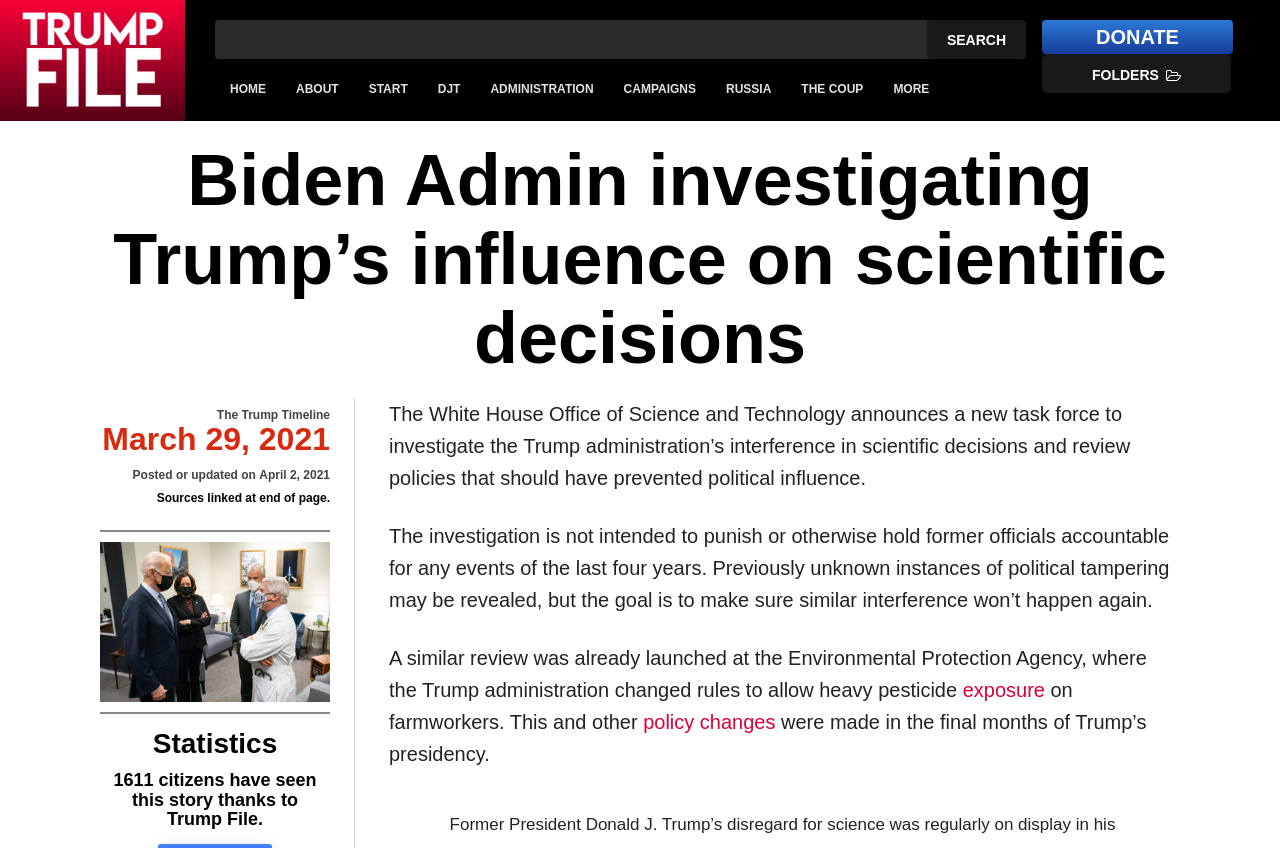Identify and provide the text content of the webpage's primary headline.

Biden Admin investigating Trump’s influence on scientific decisions